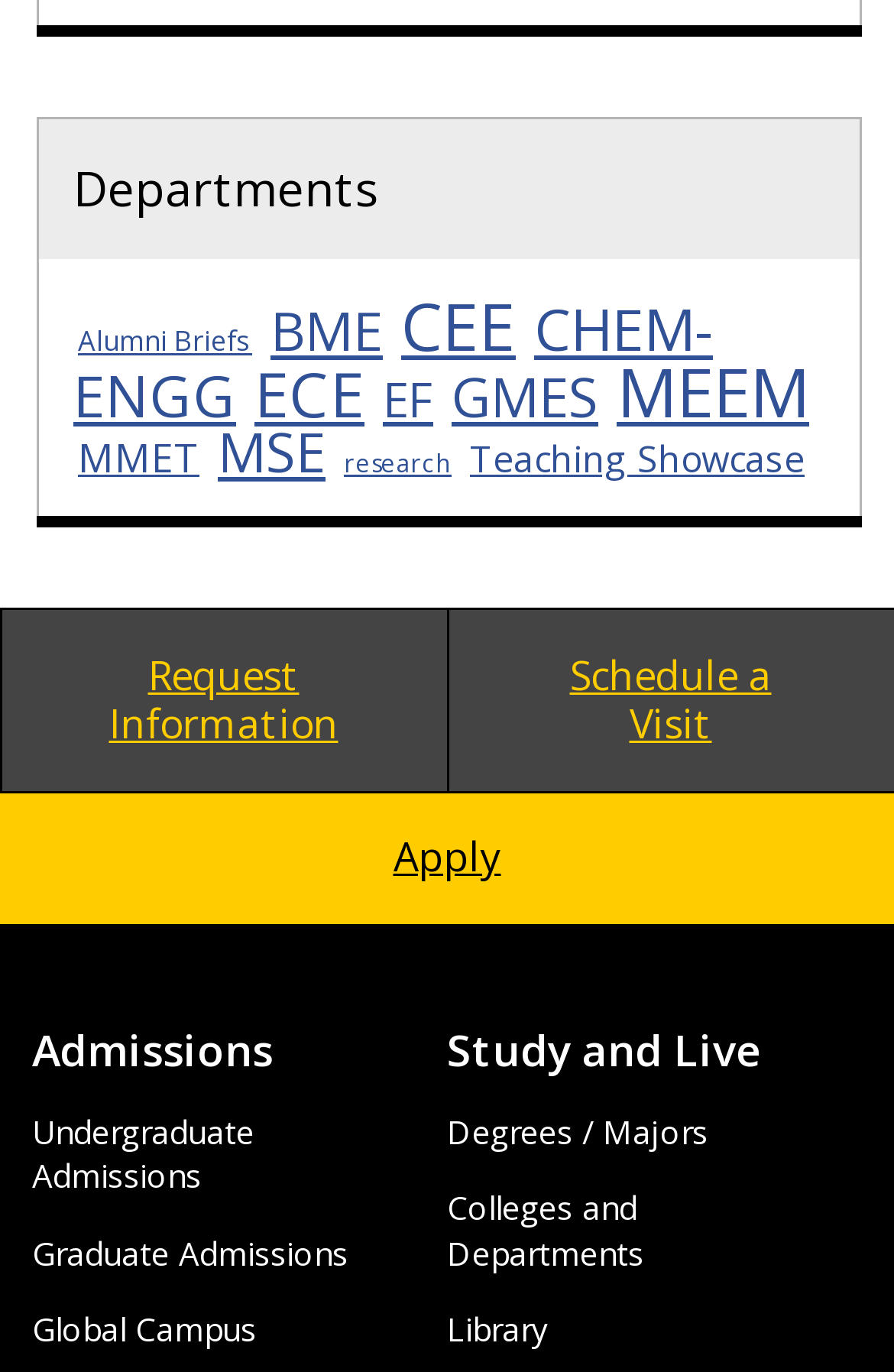Determine the bounding box coordinates of the element that should be clicked to execute the following command: "View Alumni Briefs".

[0.082, 0.235, 0.287, 0.262]